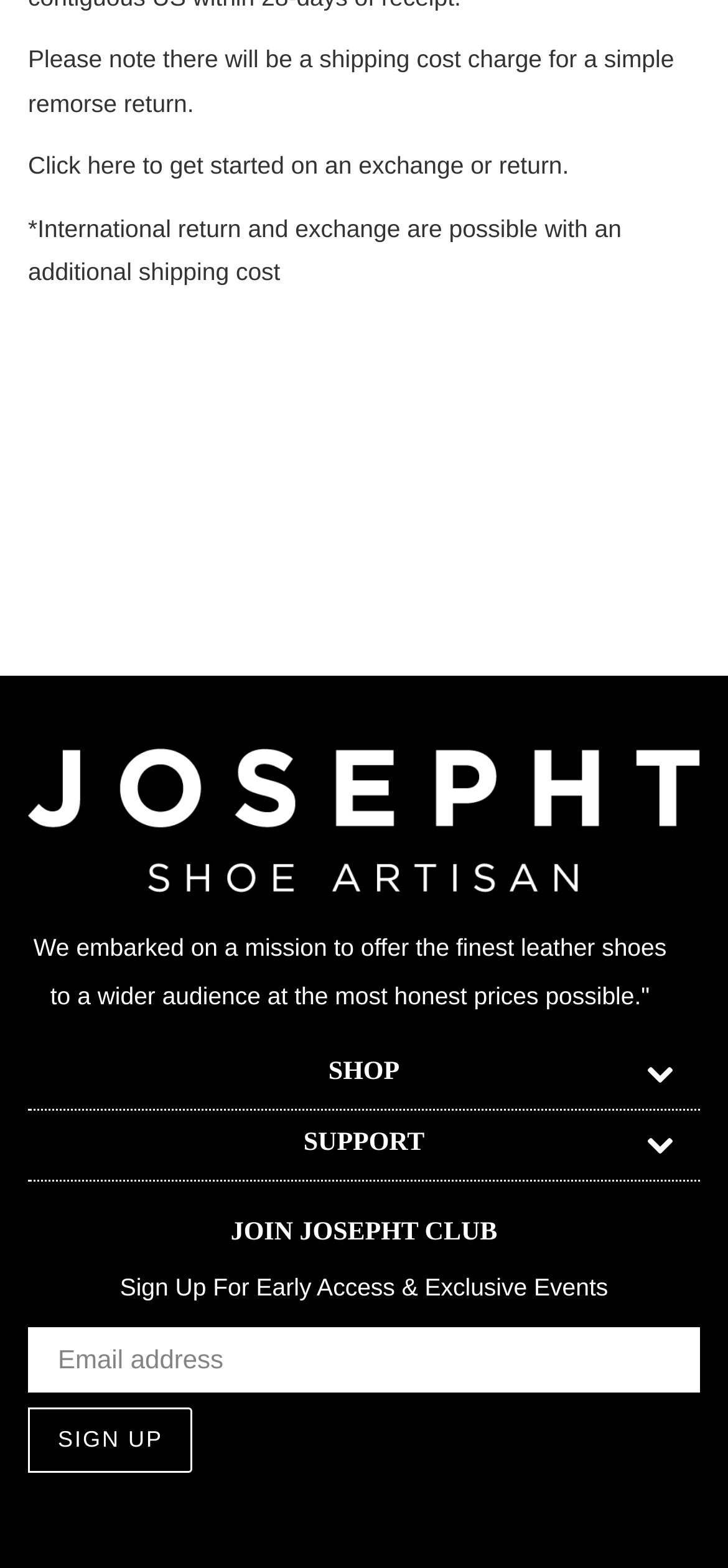Provide your answer in one word or a succinct phrase for the question: 
What is the benefit of joining JOSEPHT CLUB?

Early Access & Exclusive Events